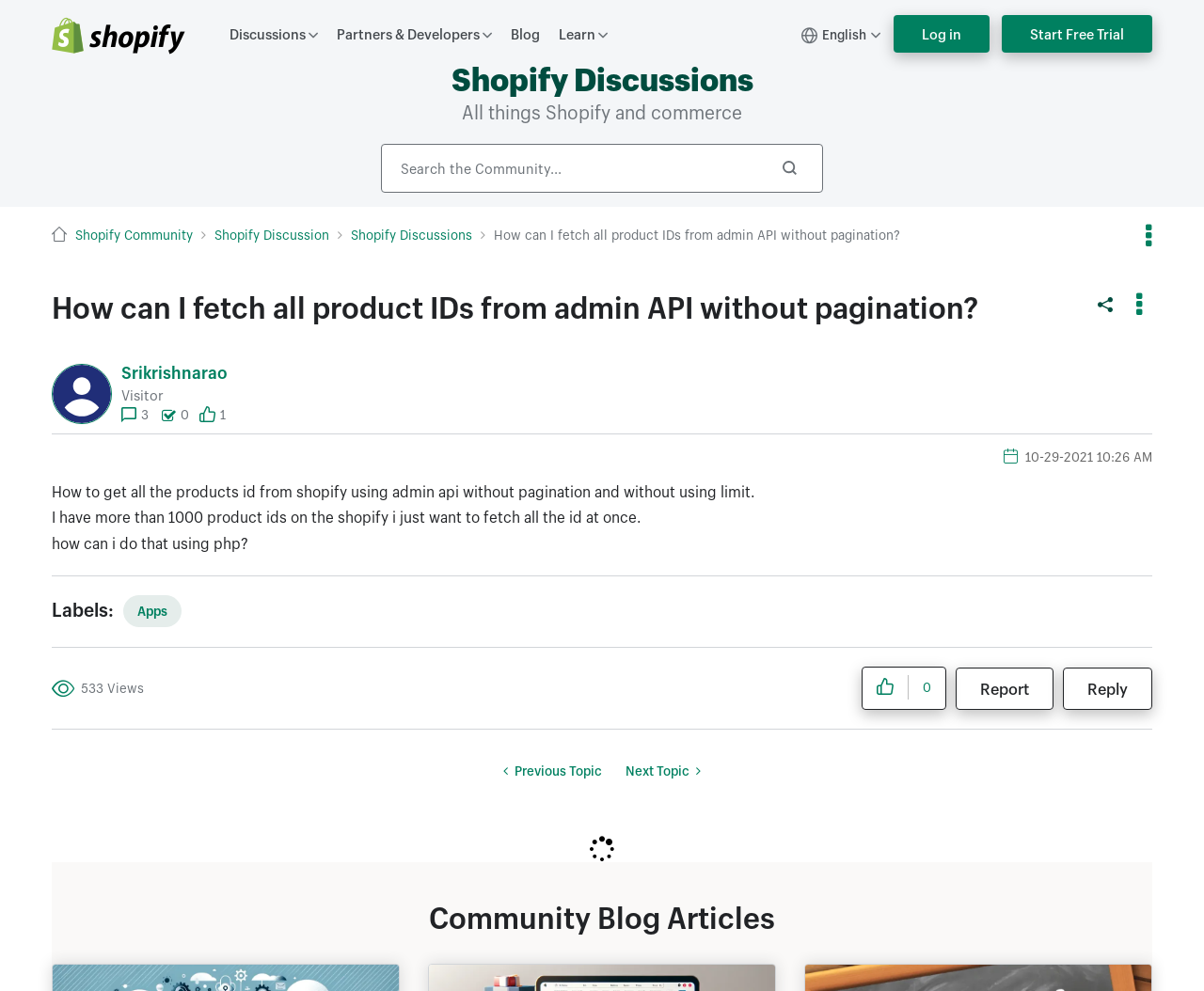Determine the bounding box coordinates of the UI element described by: "Private Sessions".

None